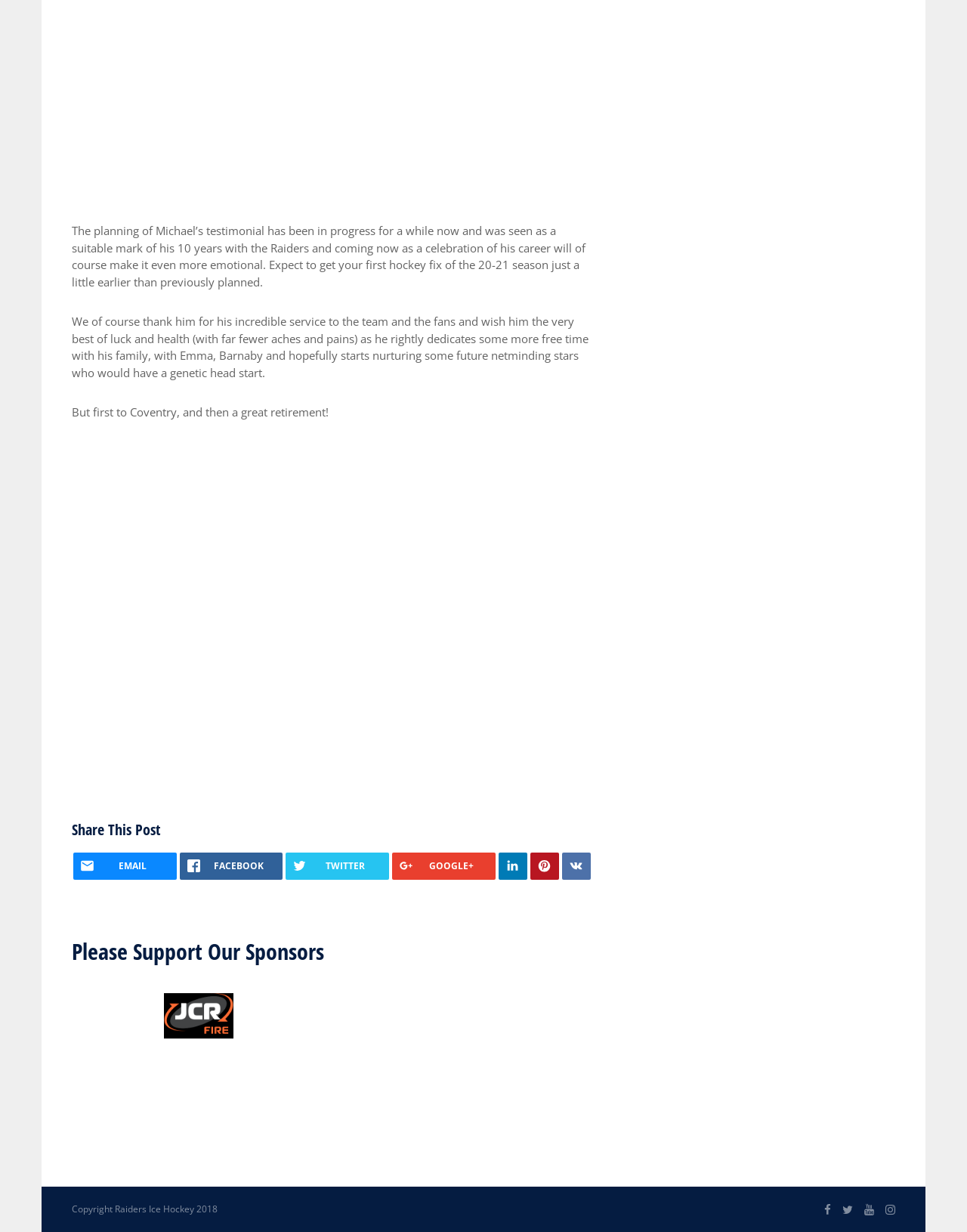Can you find the bounding box coordinates for the element to click on to achieve the instruction: "Share this post on Facebook"?

[0.186, 0.692, 0.292, 0.714]